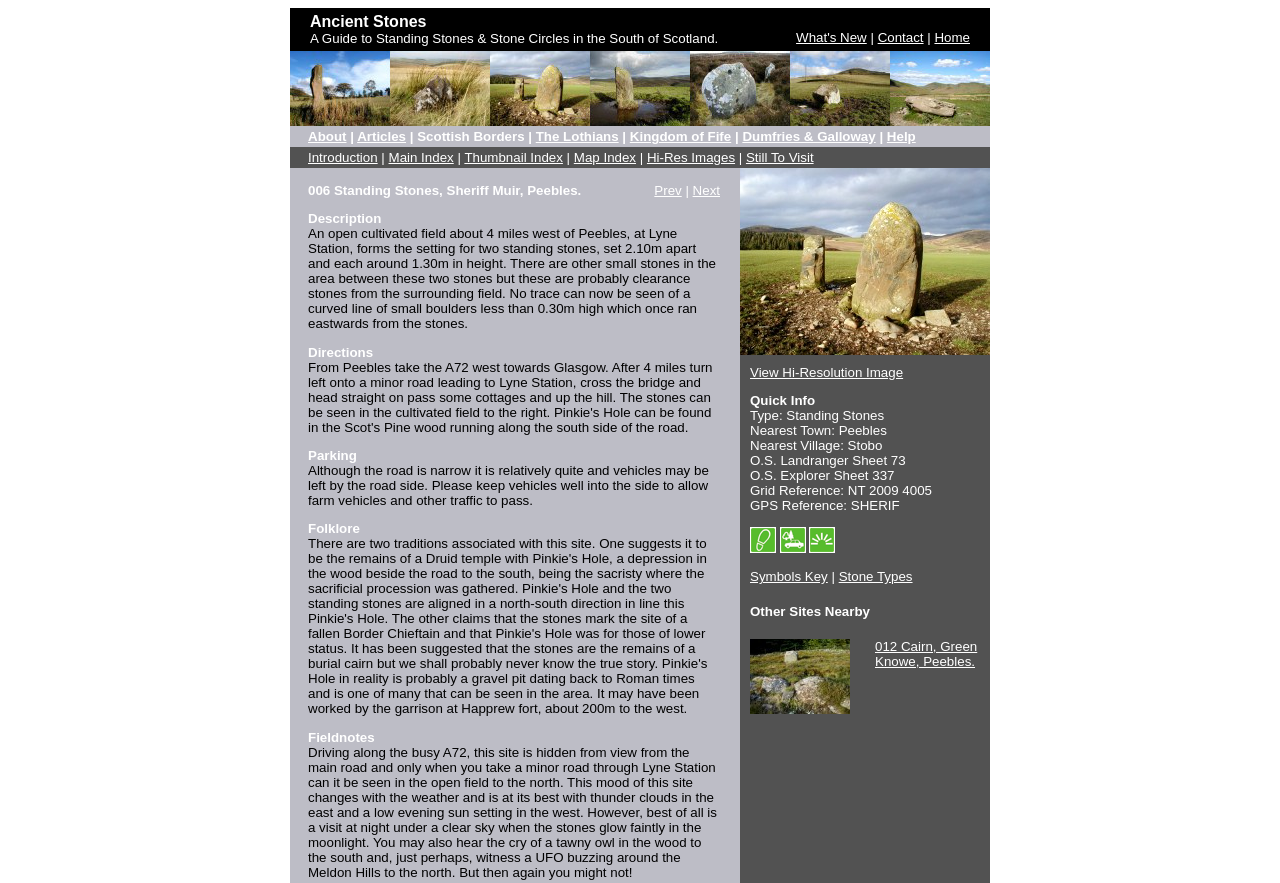Identify the bounding box coordinates of the region that needs to be clicked to carry out this instruction: "Click on the 'Prev' button". Provide these coordinates as four float numbers ranging from 0 to 1, i.e., [left, top, right, bottom].

[0.511, 0.207, 0.533, 0.224]